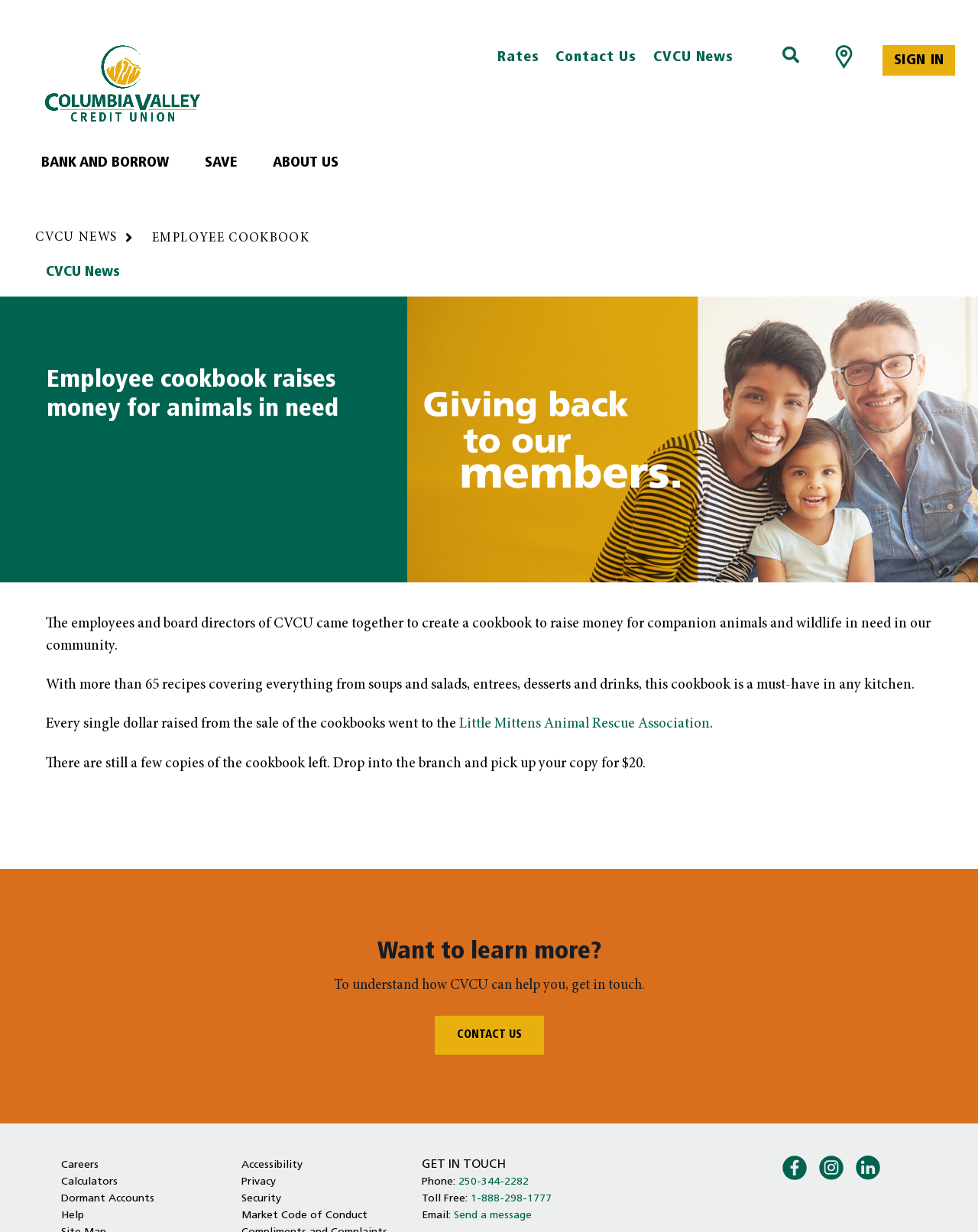Can you give a comprehensive explanation to the question given the content of the image?
How much does the employee cookbook cost?

I found the answer by reading the article about the employee cookbook, where it says 'There are still a few copies of the cookbook left. Drop into the branch and pick up your copy for $20.'.